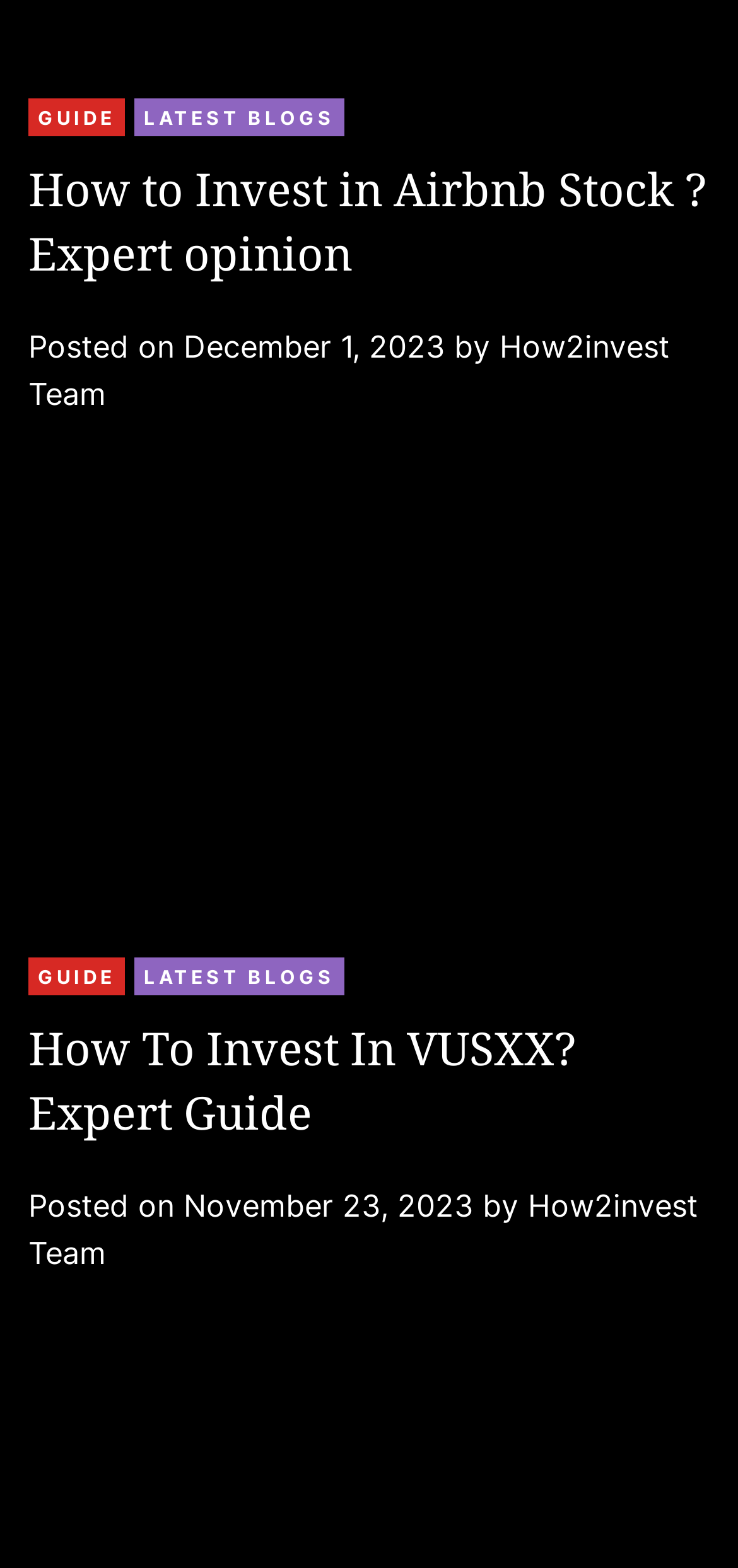How many articles are on this webpage?
Answer the question with just one word or phrase using the image.

2